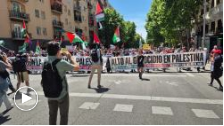What is the person with a backpack doing?
Analyze the image and deliver a detailed answer to the question.

The person with a backpack is seen taking a photo of the protest, which suggests that they are actively participating in documenting the event and are engaged in the social movement.